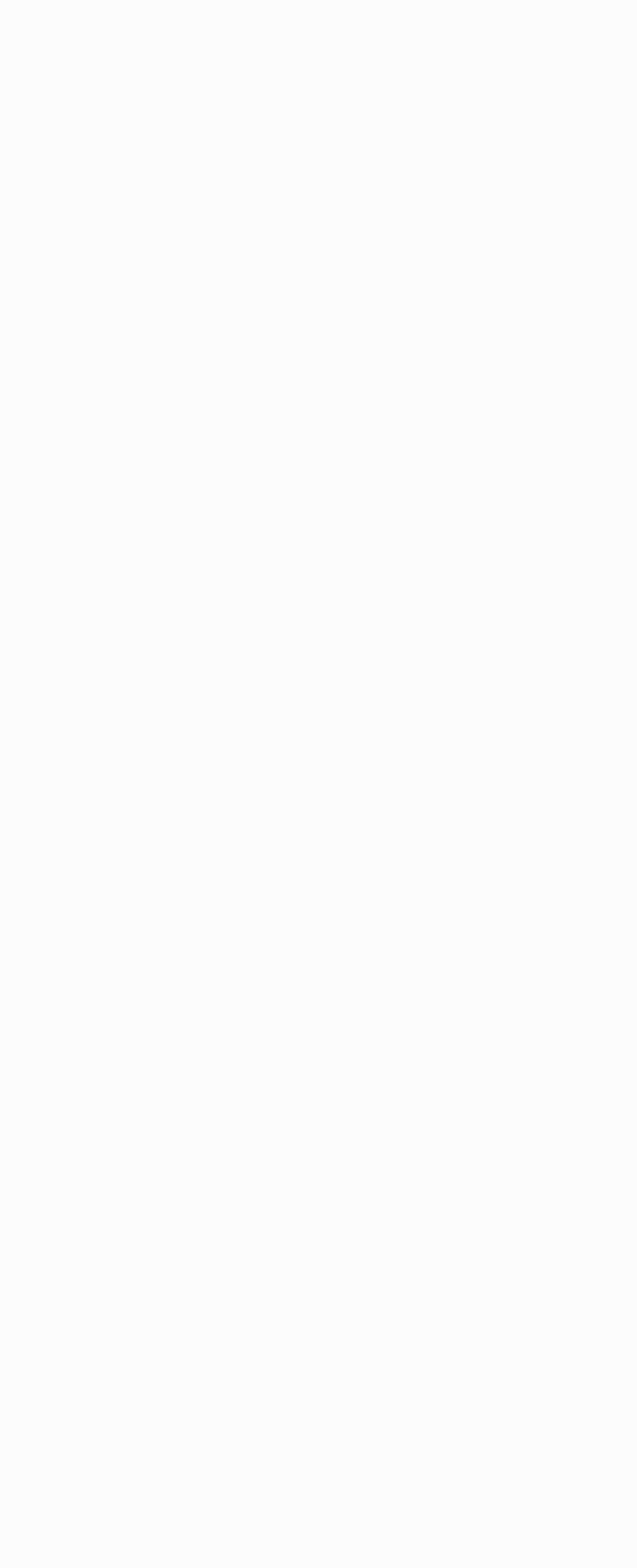Please identify the bounding box coordinates of the clickable area that will fulfill the following instruction: "Check the Notify when somebody comment me checkbox". The coordinates should be in the format of four float numbers between 0 and 1, i.e., [left, top, right, bottom].

[0.105, 0.693, 0.138, 0.707]